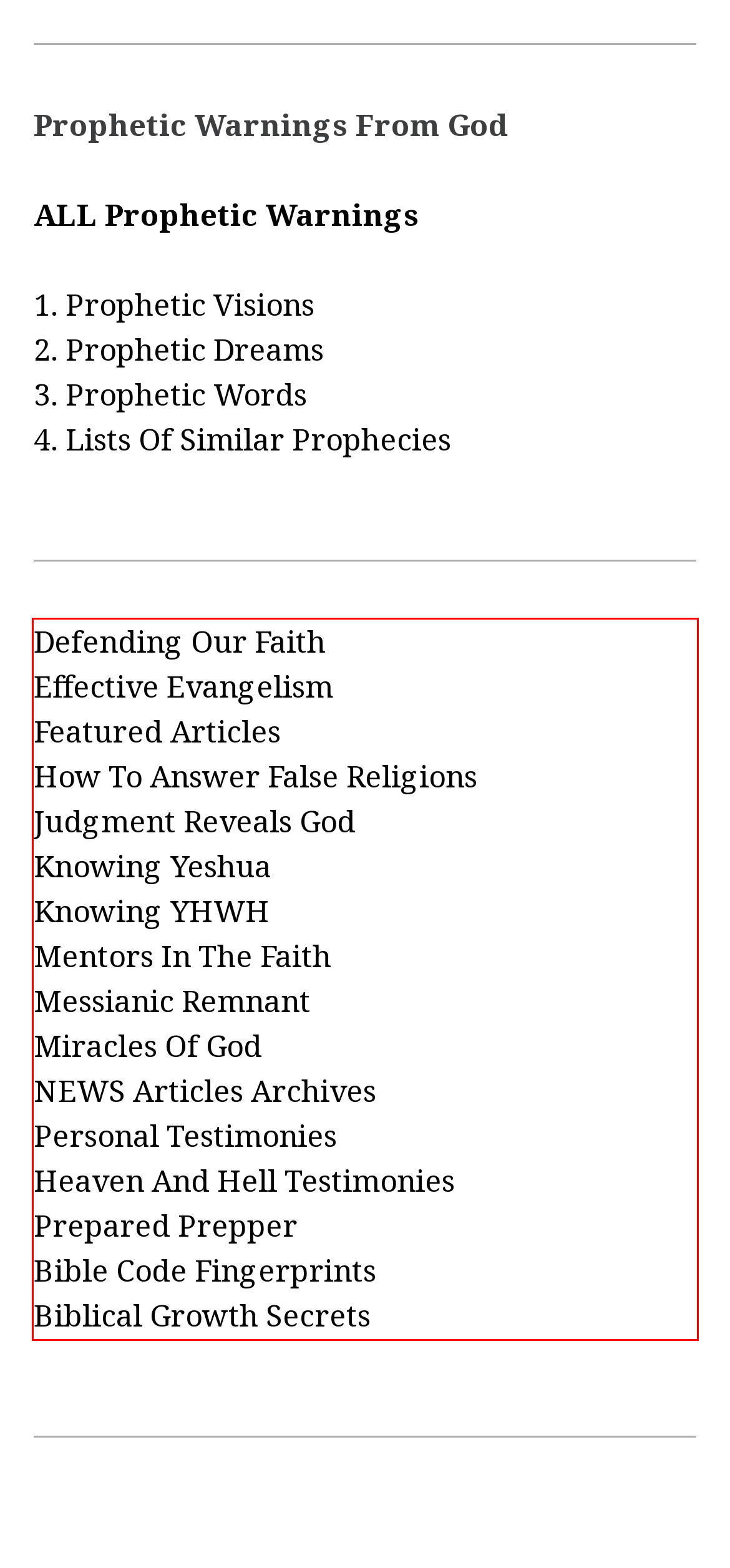Observe the screenshot of the webpage, locate the red bounding box, and extract the text content within it.

Defending Our Faith Effective Evangelism Featured Articles How To Answer False Religions Judgment Reveals God Knowing Yeshua Knowing YHWH Mentors In The Faith Messianic Remnant Miracles Of God NEWS Articles Archives Personal Testimonies Heaven And Hell Testimonies Prepared Prepper Bible Code Fingerprints Biblical Growth Secrets